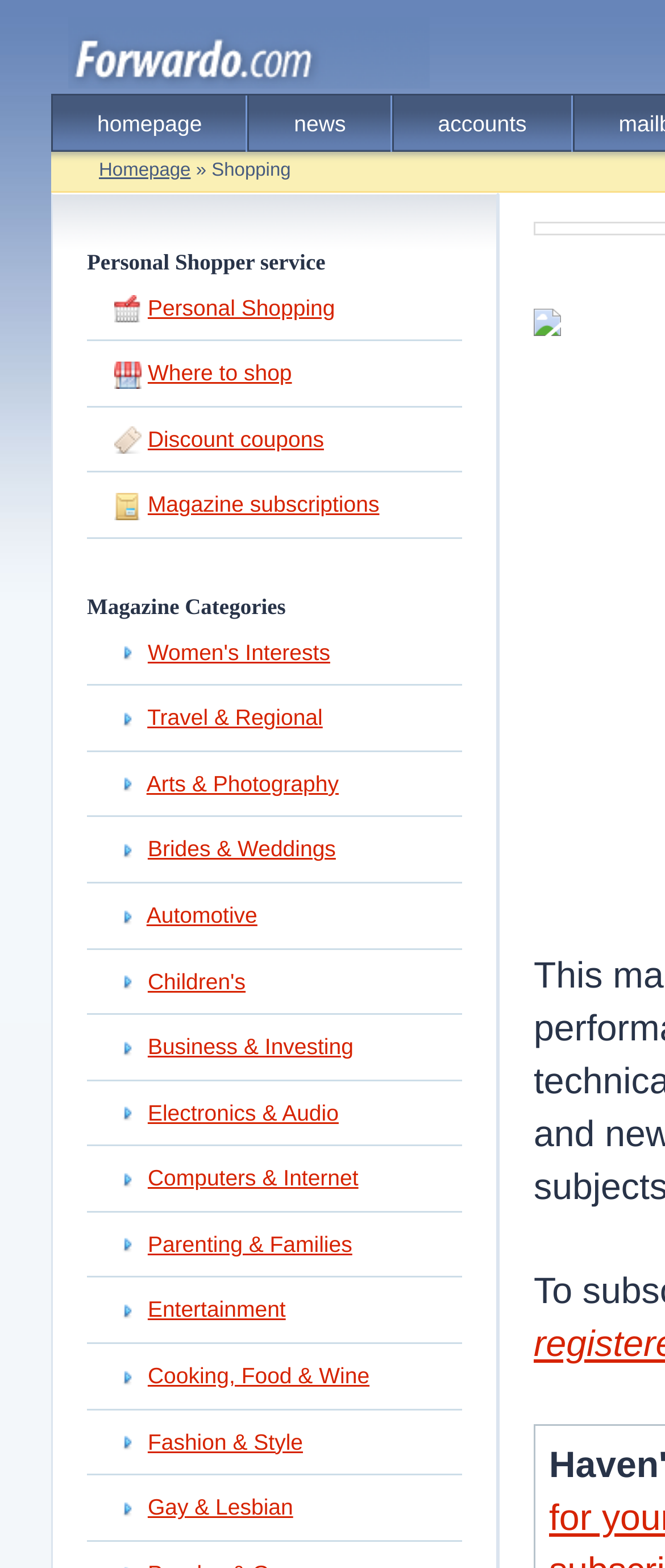How many magazine categories are listed?
Based on the screenshot, provide your answer in one word or phrase.

18